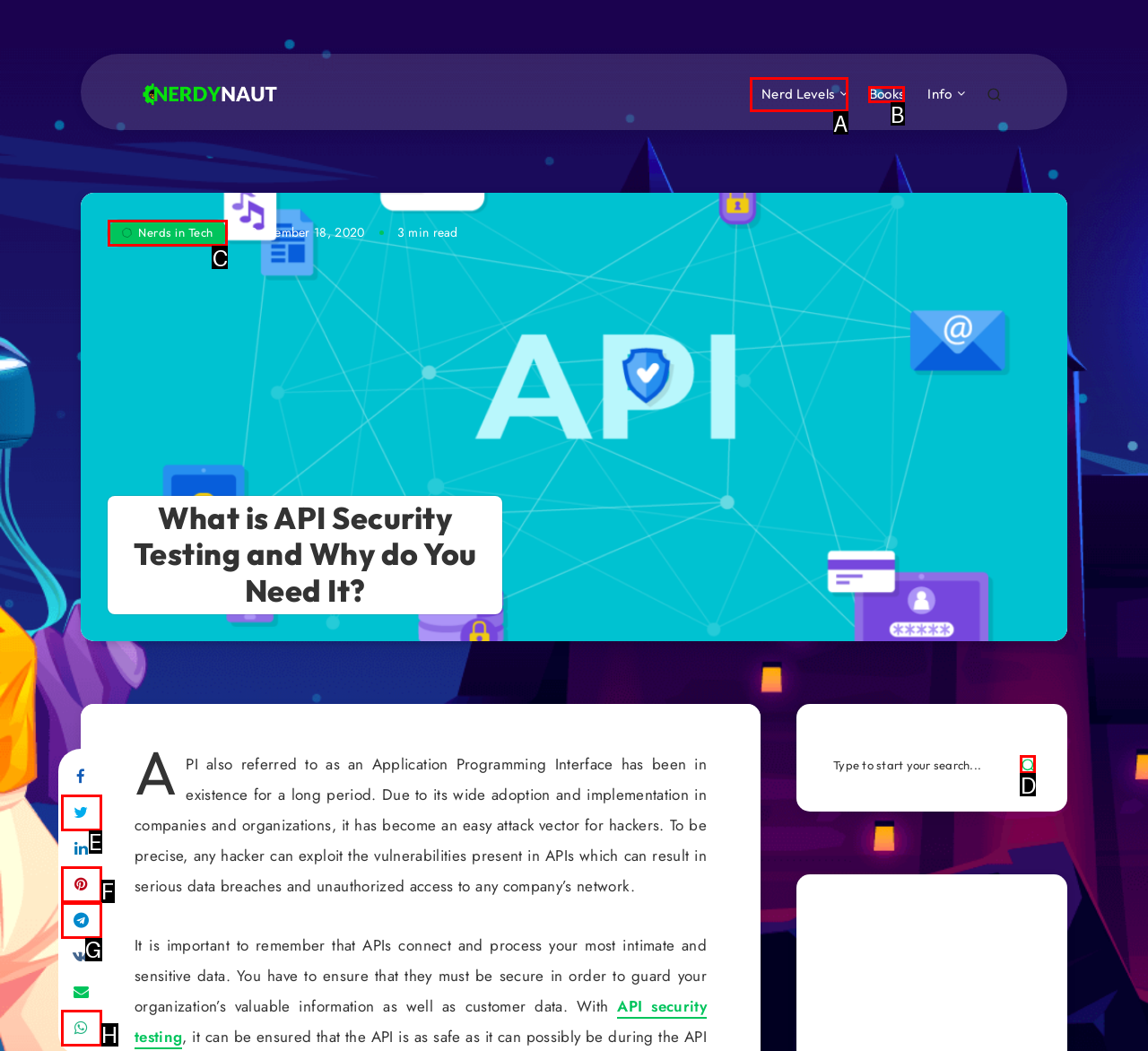Determine the HTML element to click for the instruction: Click on the Submit button.
Answer with the letter corresponding to the correct choice from the provided options.

D